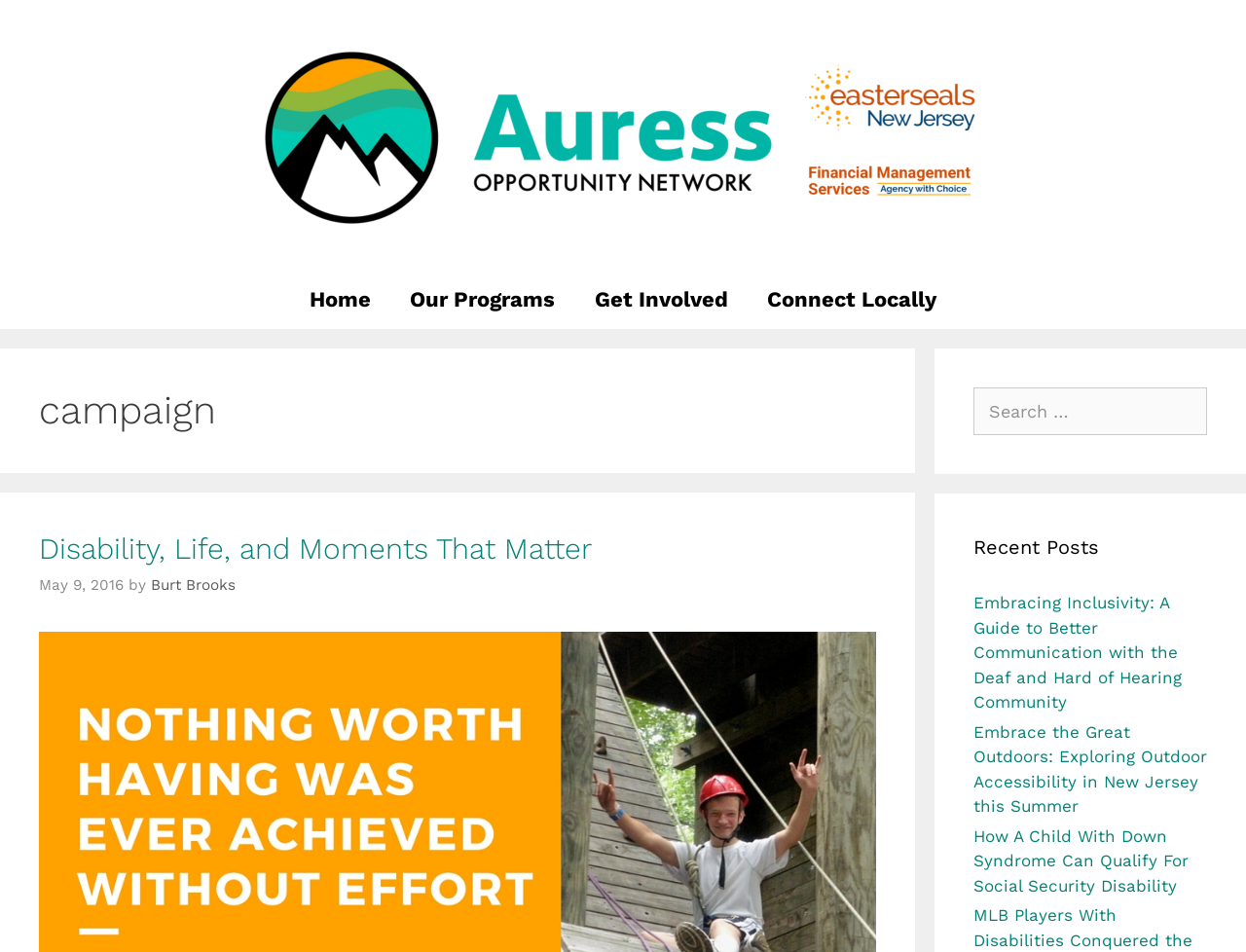Please find the bounding box for the following UI element description. Provide the coordinates in (top-left x, top-left y, bottom-right x, bottom-right y) format, with values between 0 and 1: title="Opportunity Outreach Newsletter"

[0.188, 0.129, 0.812, 0.151]